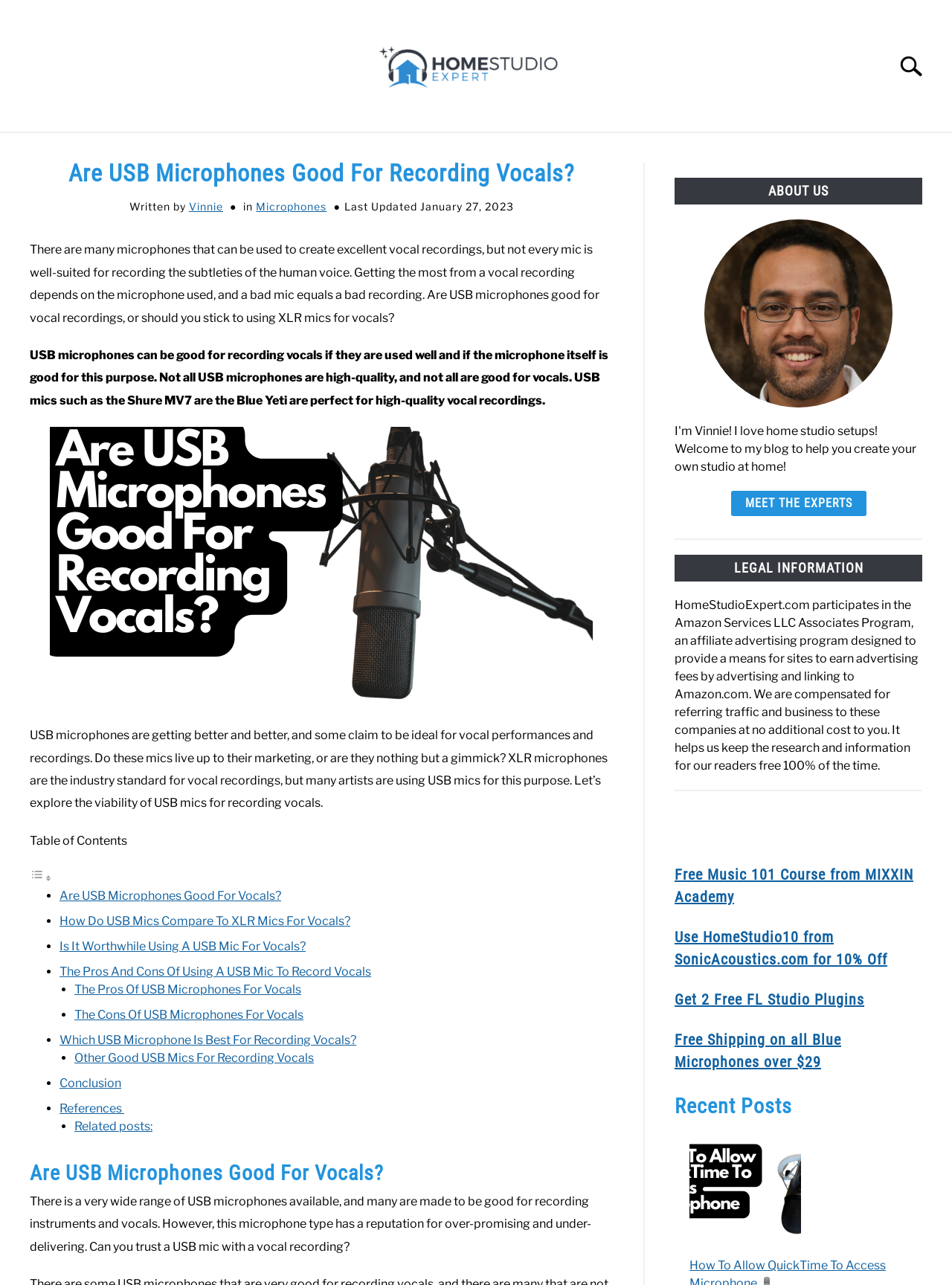Determine the bounding box coordinates for the clickable element to execute this instruction: "Learn more about 'The Pros And Cons Of Using A USB Mic To Record Vocals'". Provide the coordinates as four float numbers between 0 and 1, i.e., [left, top, right, bottom].

[0.062, 0.751, 0.39, 0.762]